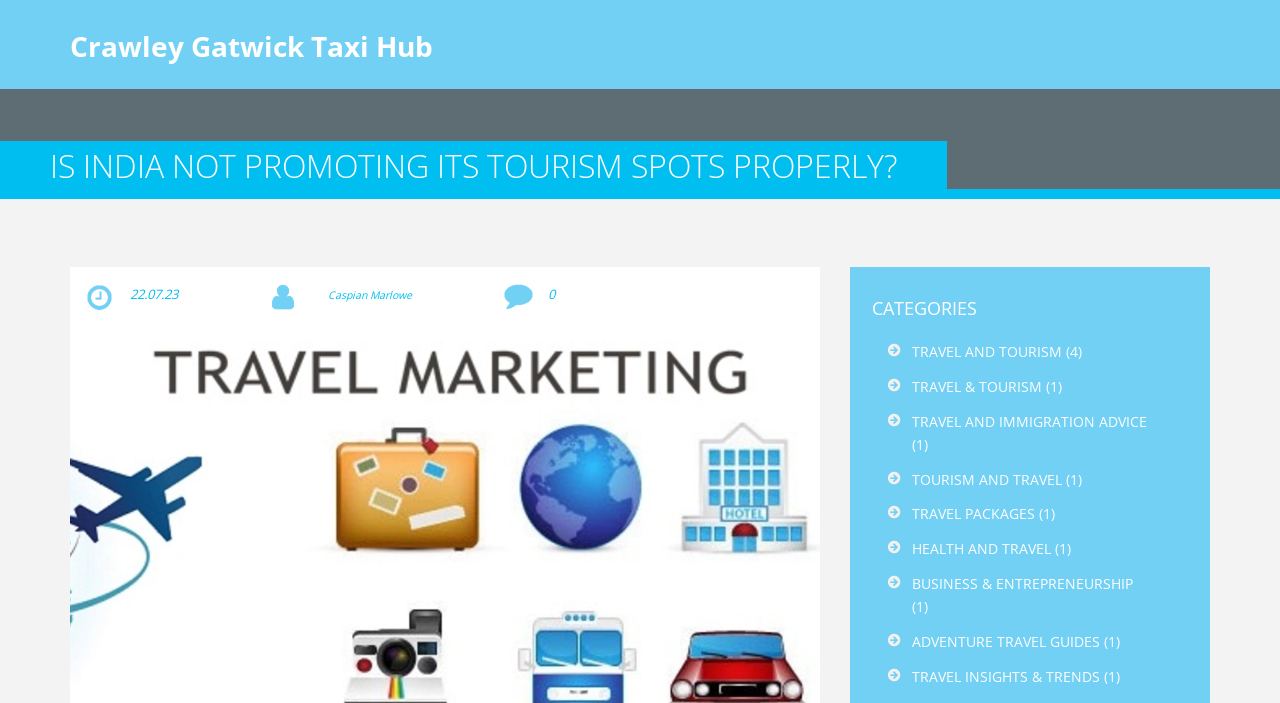Please identify the bounding box coordinates of the area I need to click to accomplish the following instruction: "Read the article about travel and tourism".

[0.712, 0.485, 0.845, 0.512]